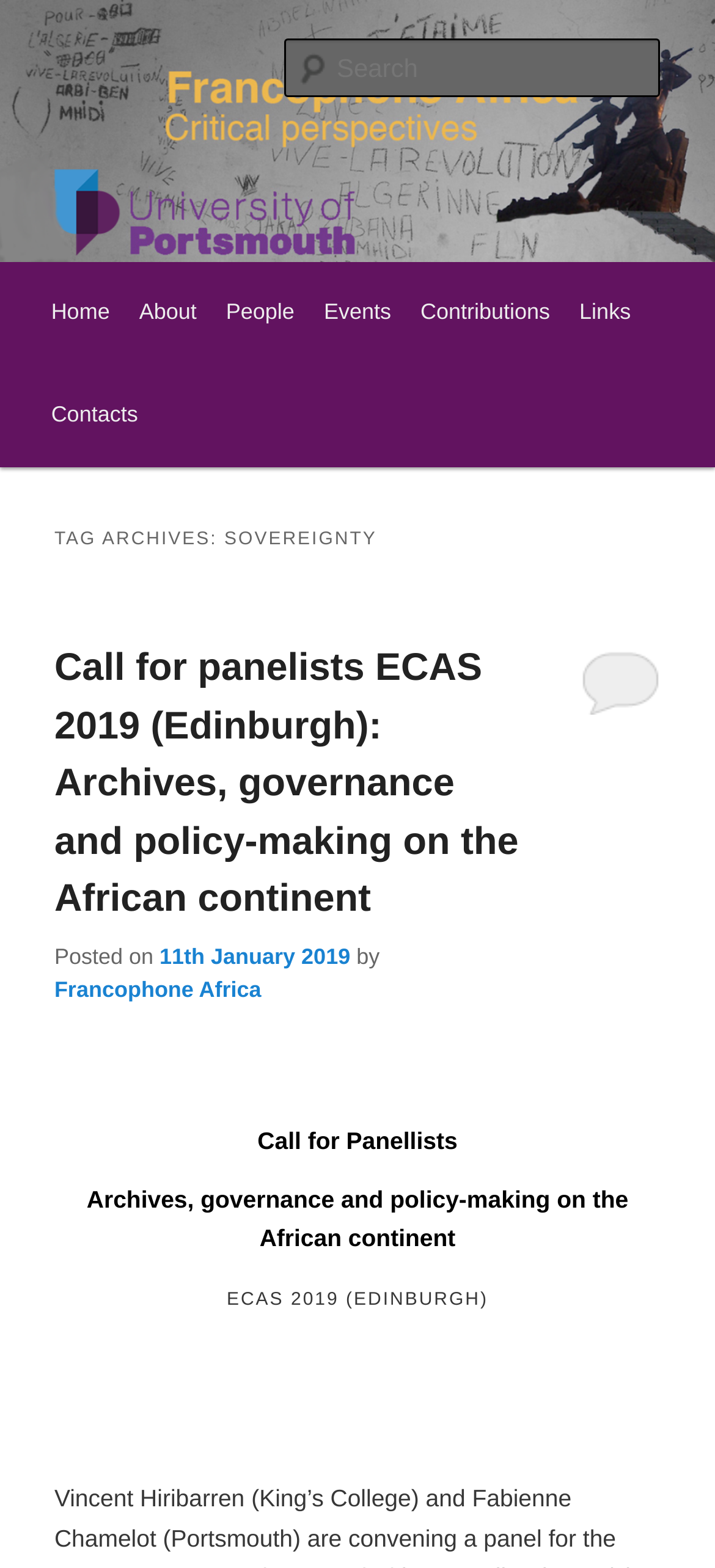Analyze the image and answer the question with as much detail as possible: 
What is the main topic of this webpage?

Based on the webpage's structure and content, it appears that the main topic is 'Rethinking Francophone Africa', which is also reflected in the heading 'Rethinking Francophone Africa' and the image with the same title.